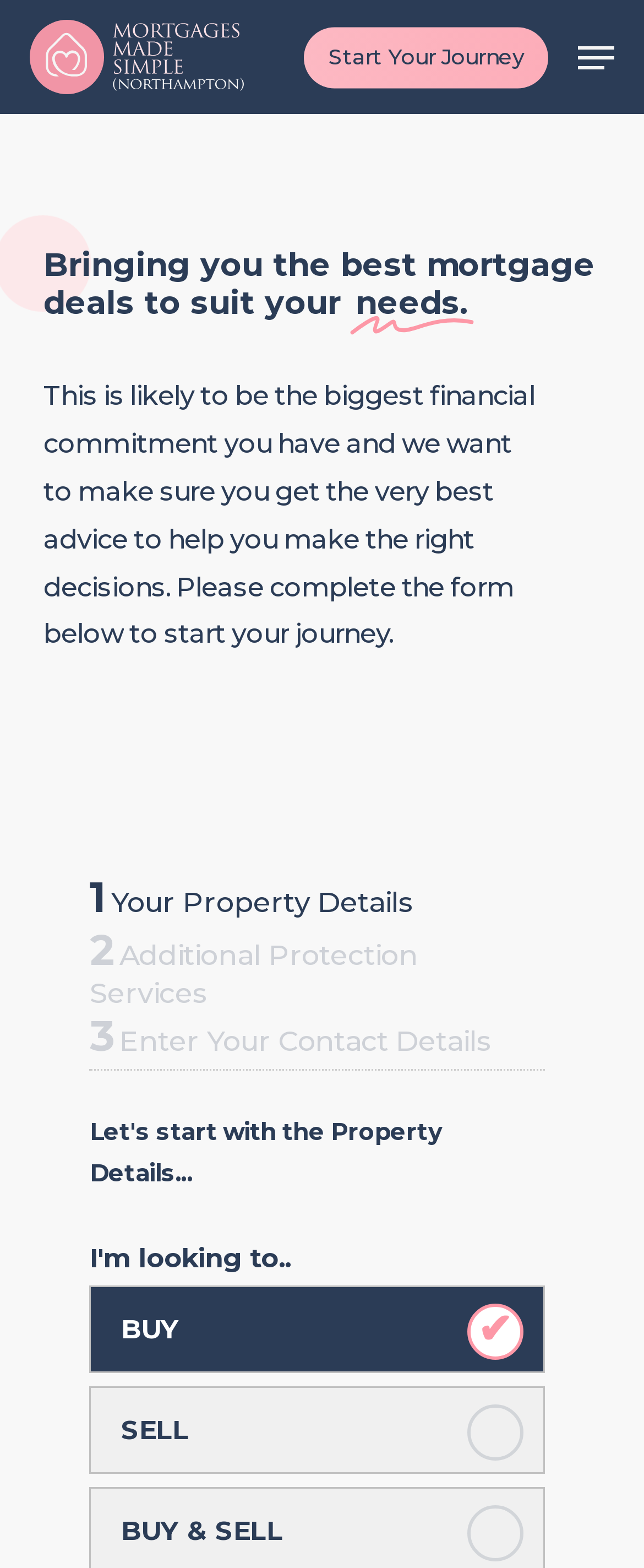Locate the bounding box coordinates of the UI element described by: "Start Your Journey". Provide the coordinates as four float numbers between 0 and 1, formatted as [left, top, right, bottom].

[0.472, 0.017, 0.851, 0.056]